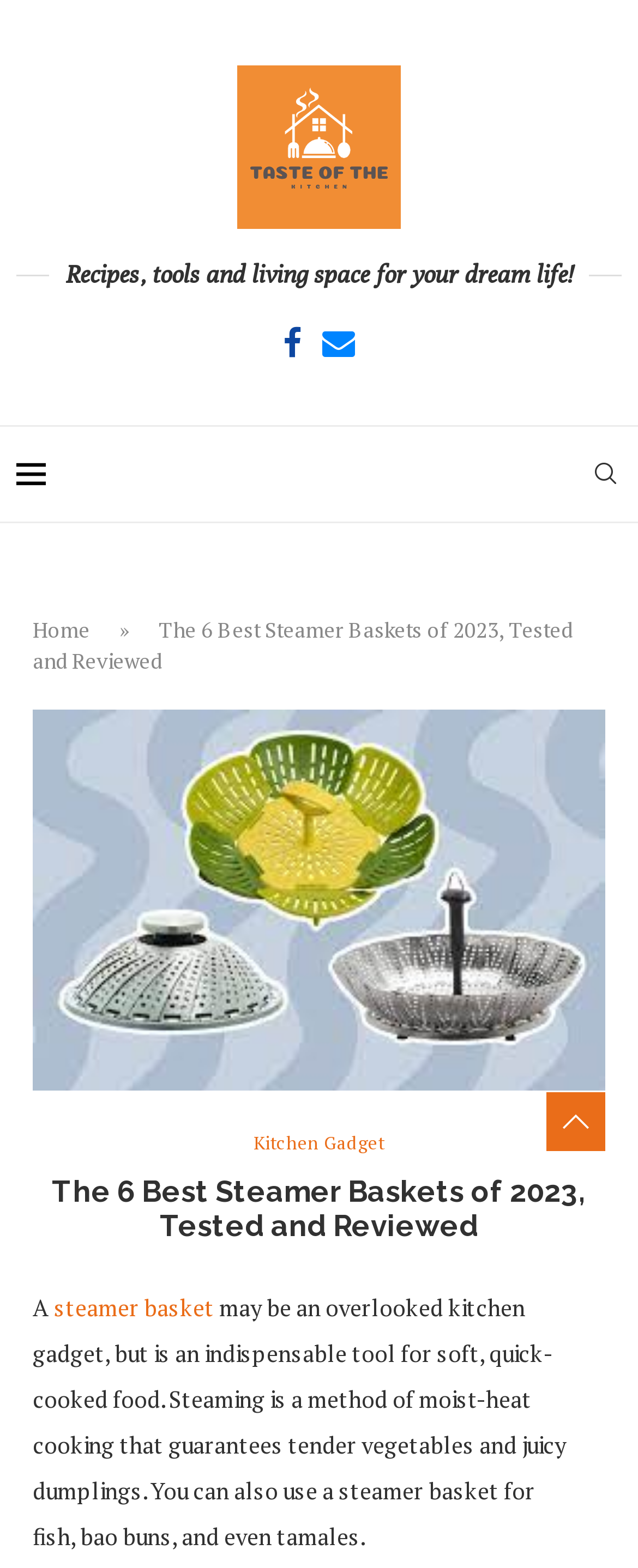What type of content is the website primarily about?
Please respond to the question with a detailed and well-explained answer.

I inferred the type of content by looking at the title of the webpage, the navigation links, and the content of the static text elements, which all suggest that the website is primarily about kitchen gadgets and recipes.